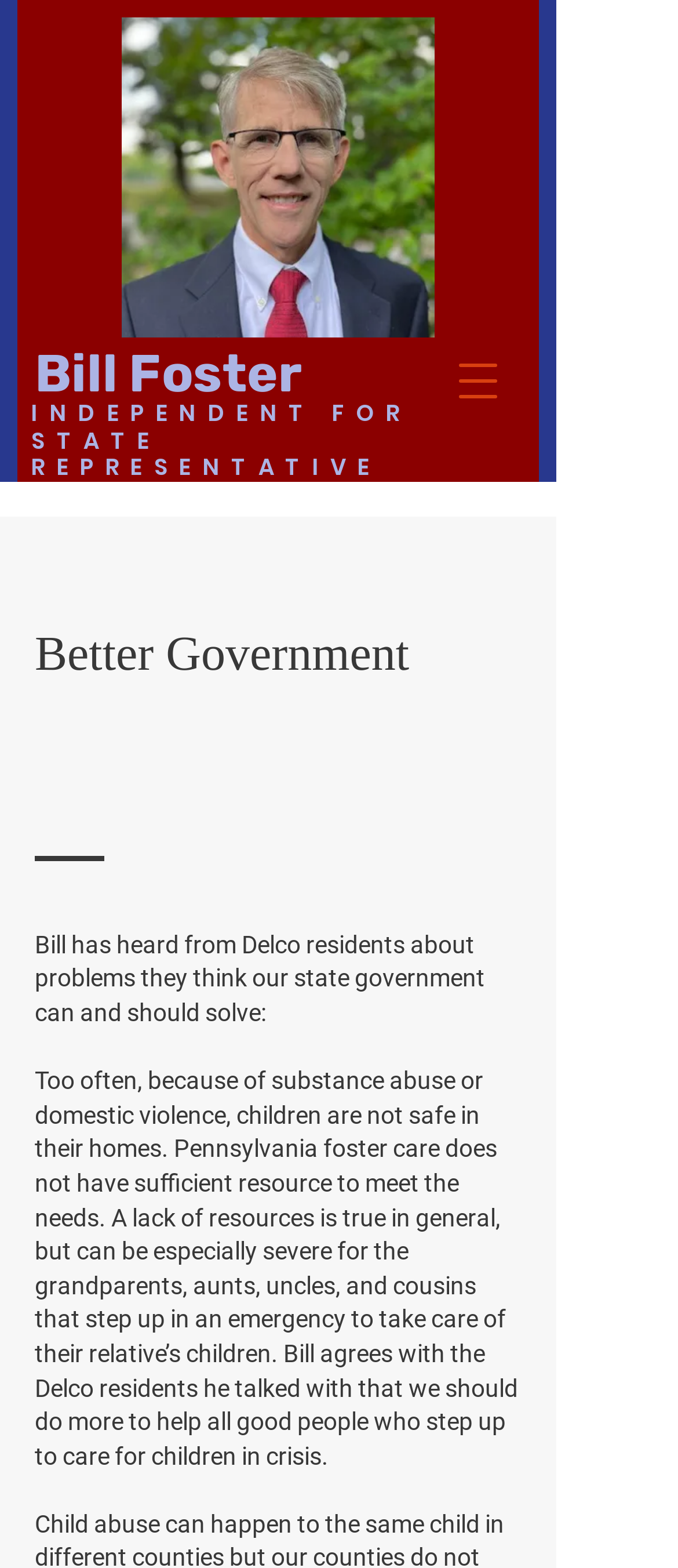Please respond to the question with a concise word or phrase:
What is the purpose of the button 'Open navigation menu'?

To open a dialog